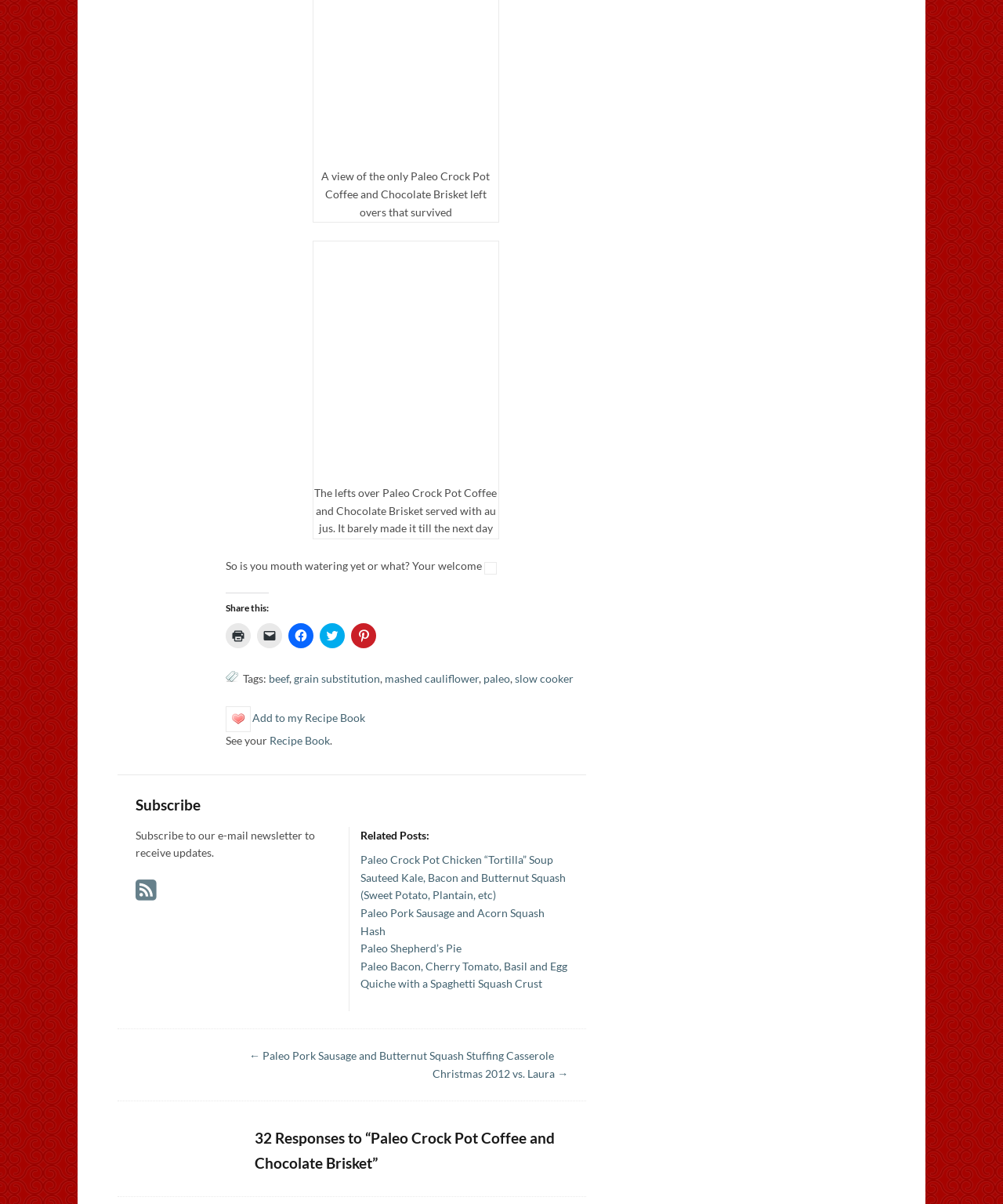Determine the bounding box coordinates of the region to click in order to accomplish the following instruction: "Subscribe to our e-mail newsletter". Provide the coordinates as four float numbers between 0 and 1, specifically [left, top, right, bottom].

[0.135, 0.737, 0.16, 0.748]